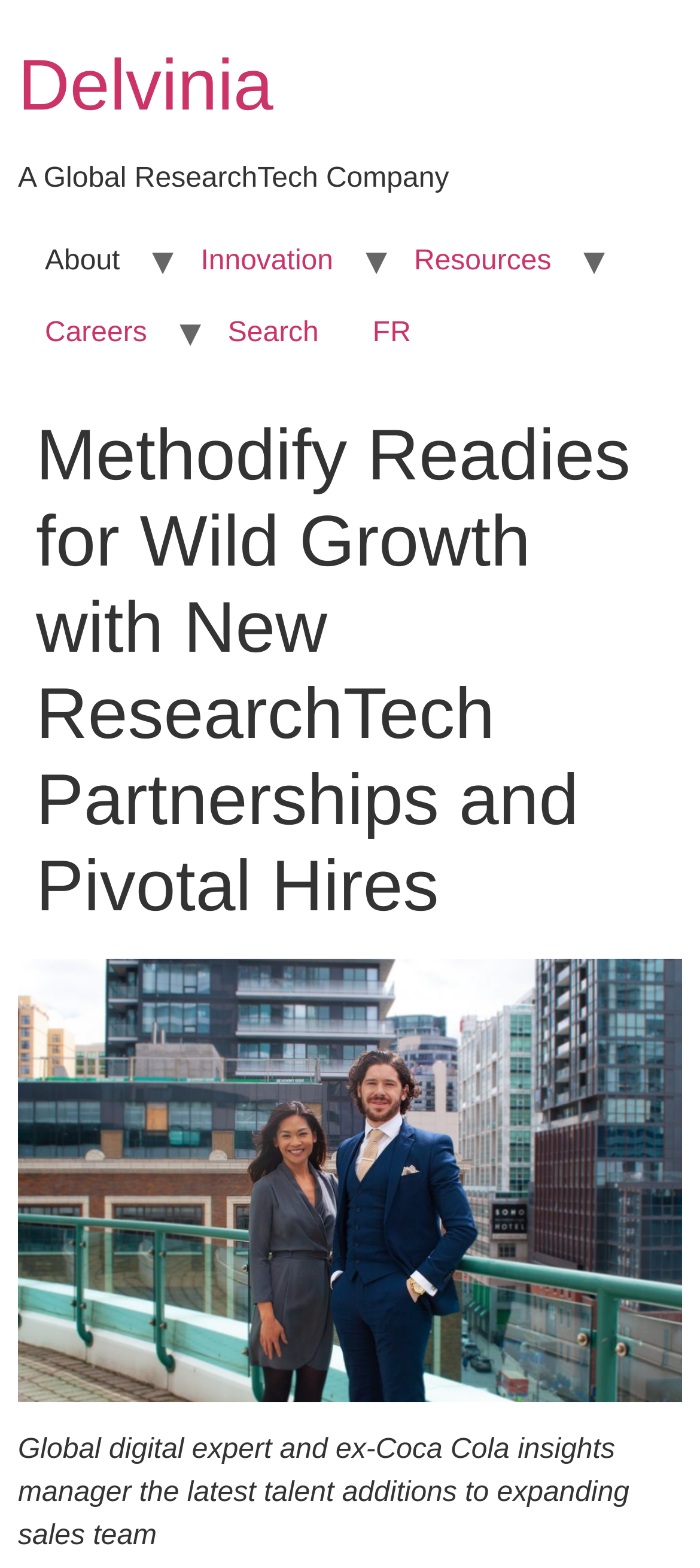What is the language option available on the webpage?
Please respond to the question with a detailed and well-explained answer.

The webpage has a language option 'FR' available, which likely stands for French, indicating that the webpage is available in multiple languages.